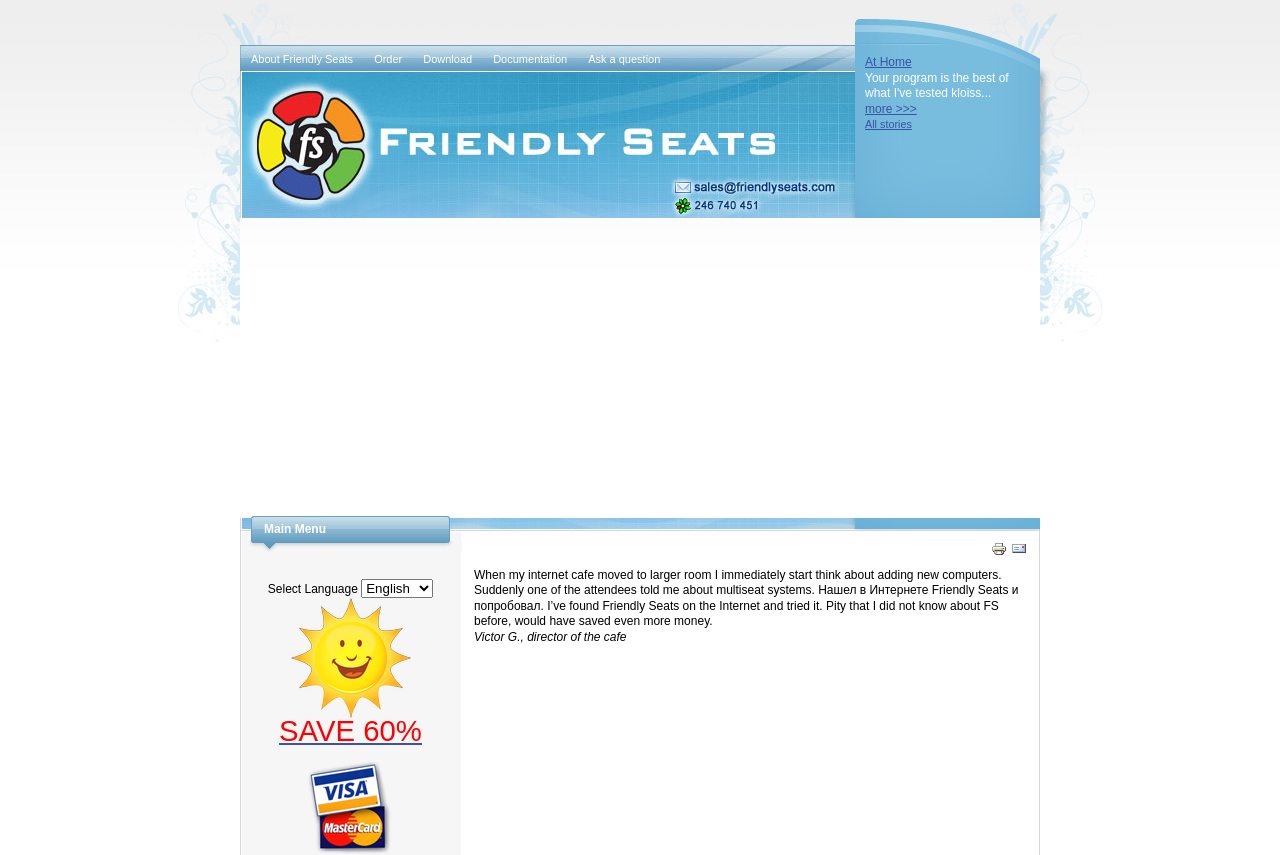Indicate the bounding box coordinates of the clickable region to achieve the following instruction: "Click the 'Share: facebook twitter' button."

None